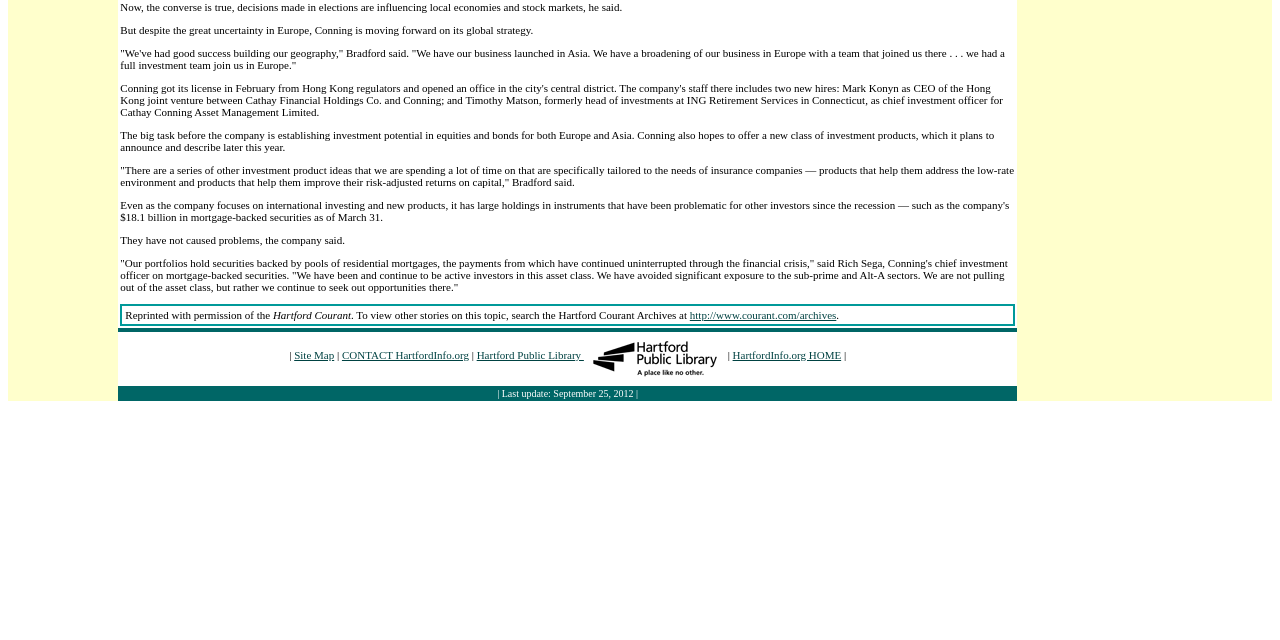From the element description Hartford Public Library, predict the bounding box coordinates of the UI element. The coordinates must be specified in the format (top-left x, top-left y, bottom-right x, bottom-right y) and should be within the 0 to 1 range.

[0.372, 0.545, 0.566, 0.564]